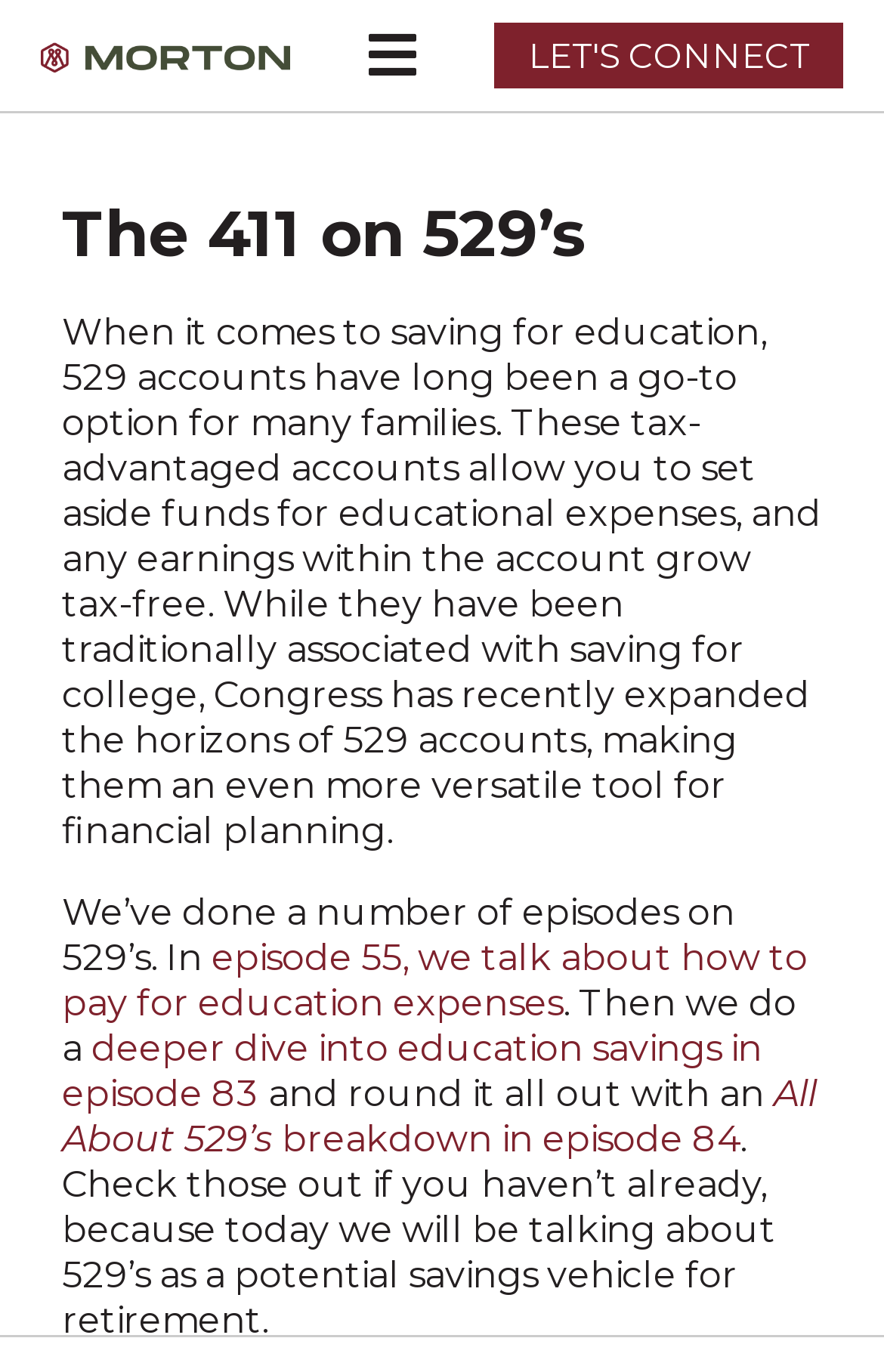Using the format (top-left x, top-left y, bottom-right x, bottom-right y), and given the element description, identify the bounding box coordinates within the screenshot: Emily Morgan

None